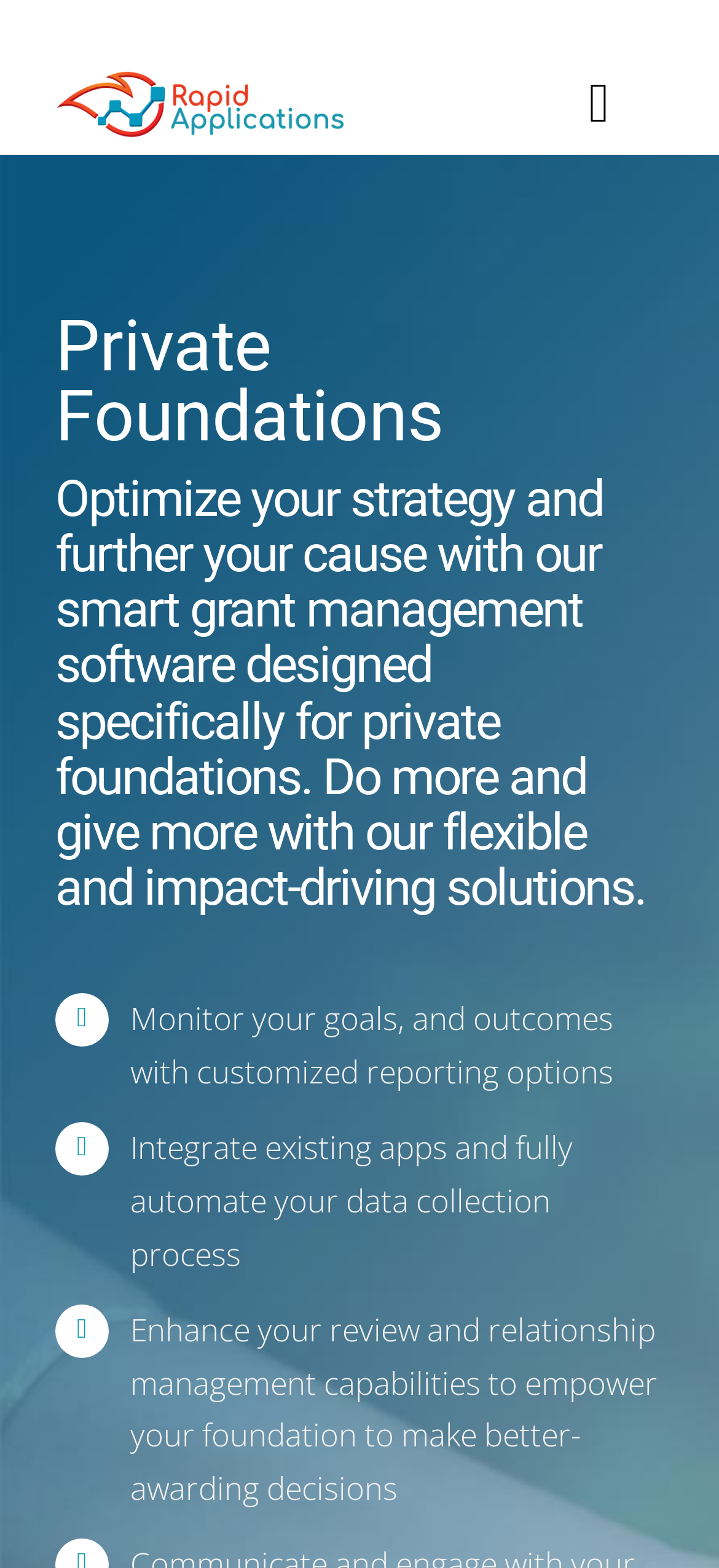Please give a one-word or short phrase response to the following question: 
What is the benefit of using the software?

Do more and give more